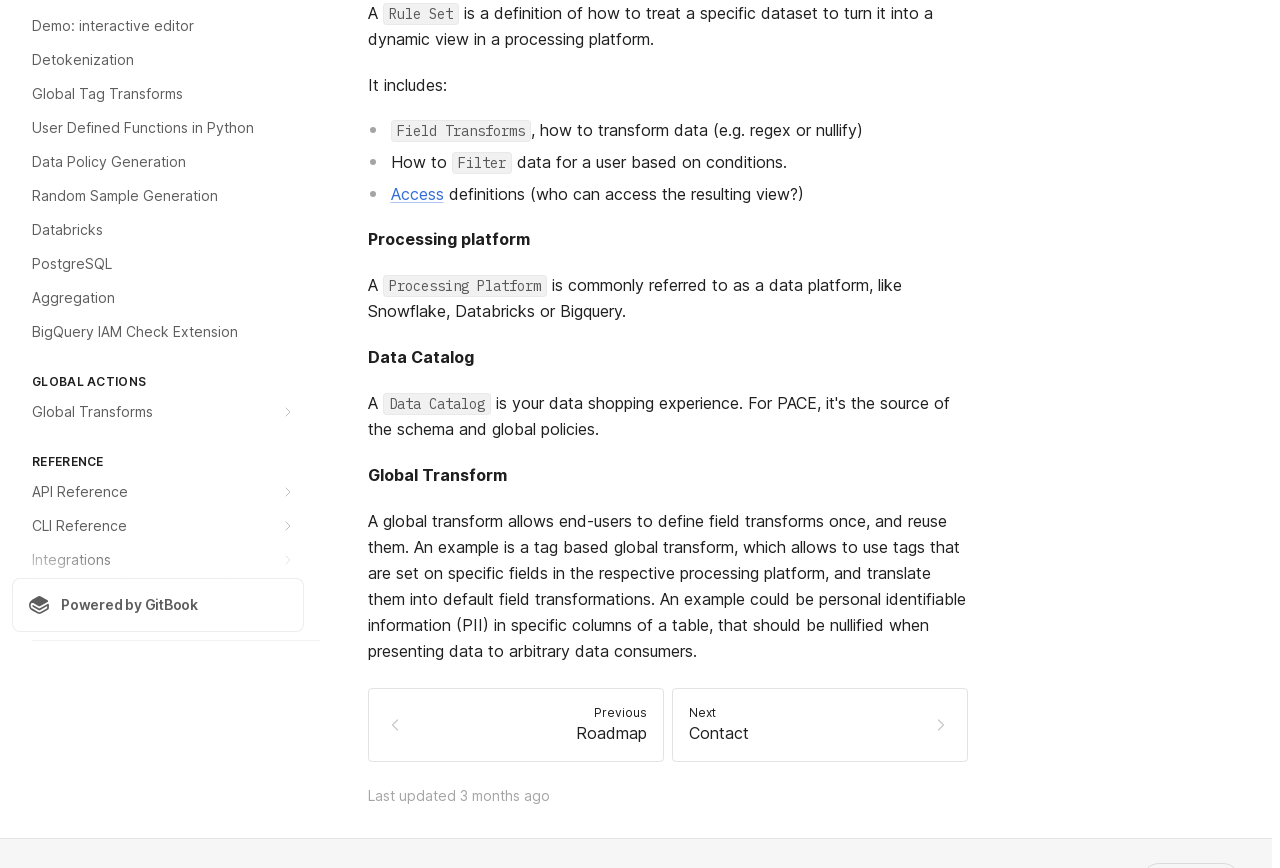Find the bounding box coordinates for the HTML element described in this sentence: "BigQuery IAM Check Extension". Provide the coordinates as four float numbers between 0 and 1, in the format [left, top, right, bottom].

[0.009, 0.364, 0.238, 0.401]